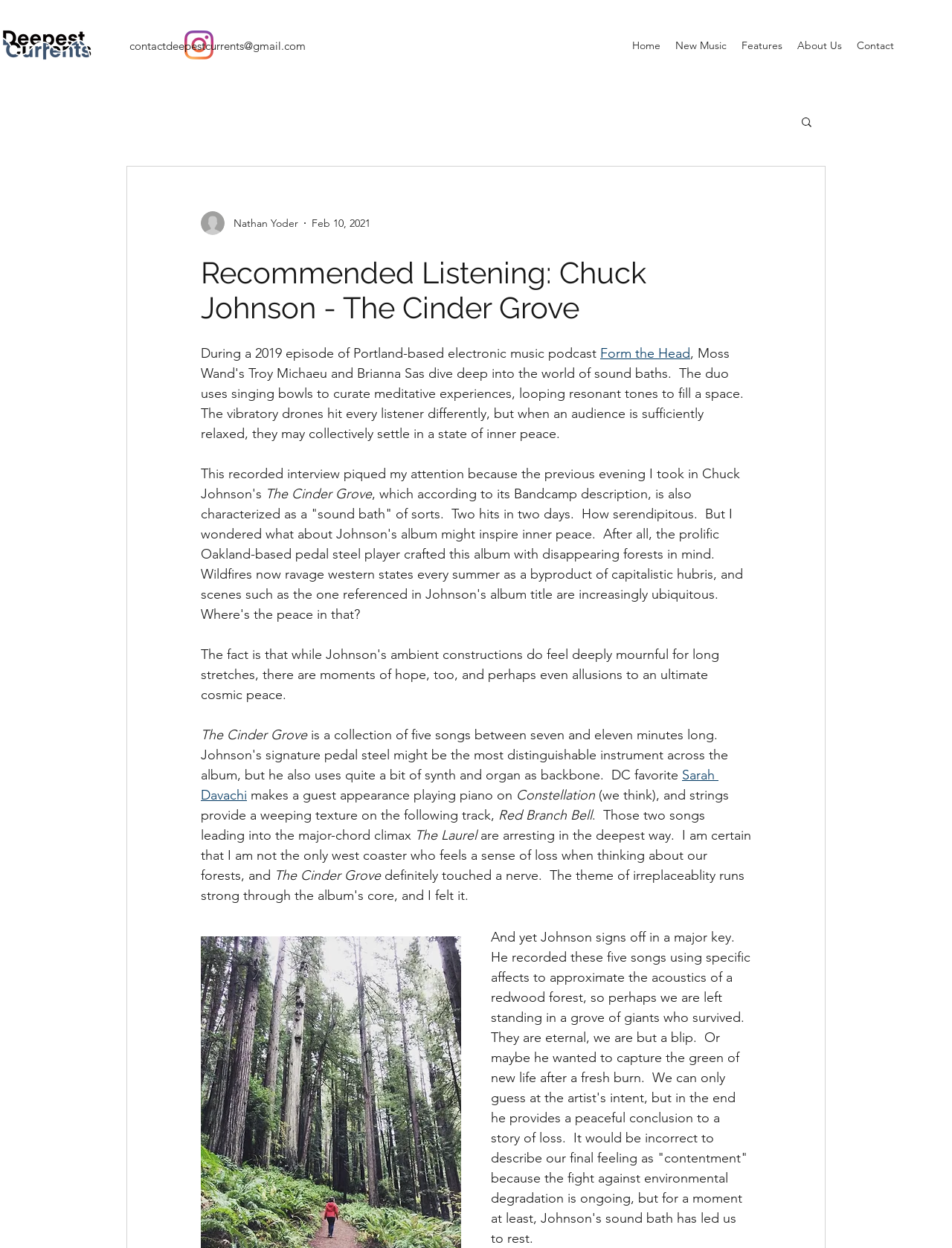Please locate the bounding box coordinates of the element's region that needs to be clicked to follow the instruction: "Read about the author Nathan Yoder". The bounding box coordinates should be provided as four float numbers between 0 and 1, i.e., [left, top, right, bottom].

[0.236, 0.173, 0.313, 0.185]